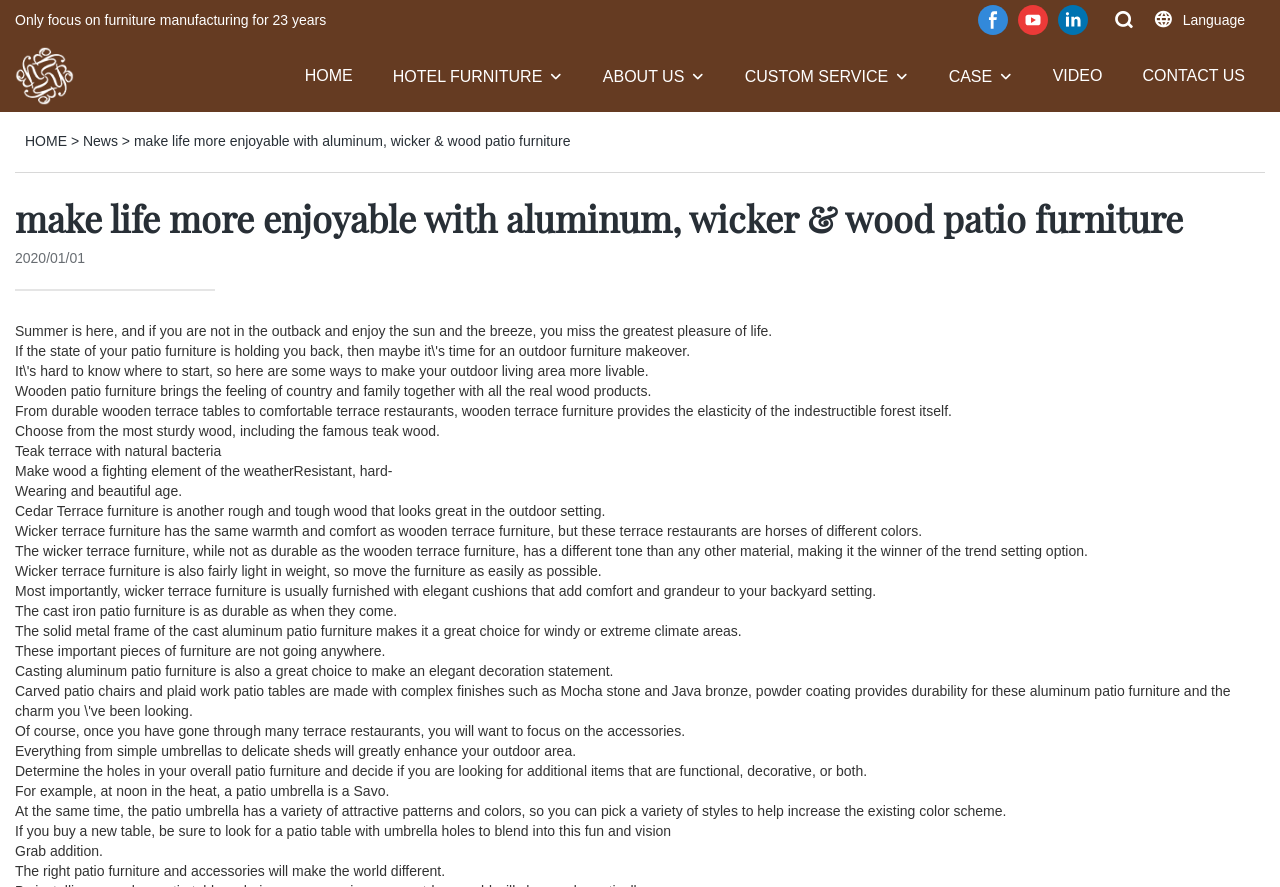Please determine the bounding box coordinates for the element that should be clicked to follow these instructions: "Learn more about HOTEL FURNITURE".

[0.307, 0.072, 0.424, 0.1]